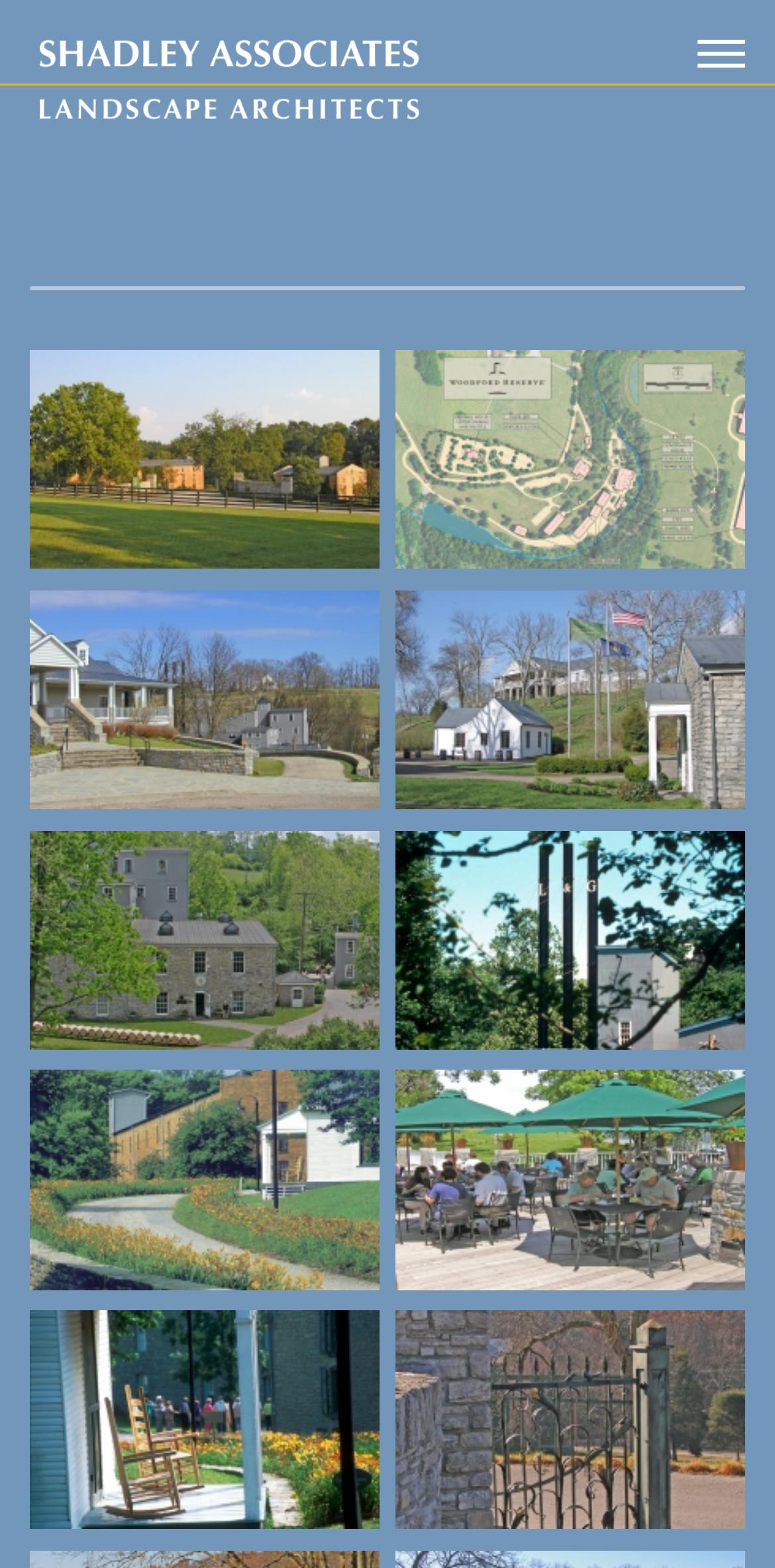Please identify the bounding box coordinates of the clickable region that I should interact with to perform the following instruction: "go to home page". The coordinates should be expressed as four float numbers between 0 and 1, i.e., [left, top, right, bottom].

[0.051, 0.025, 0.542, 0.076]